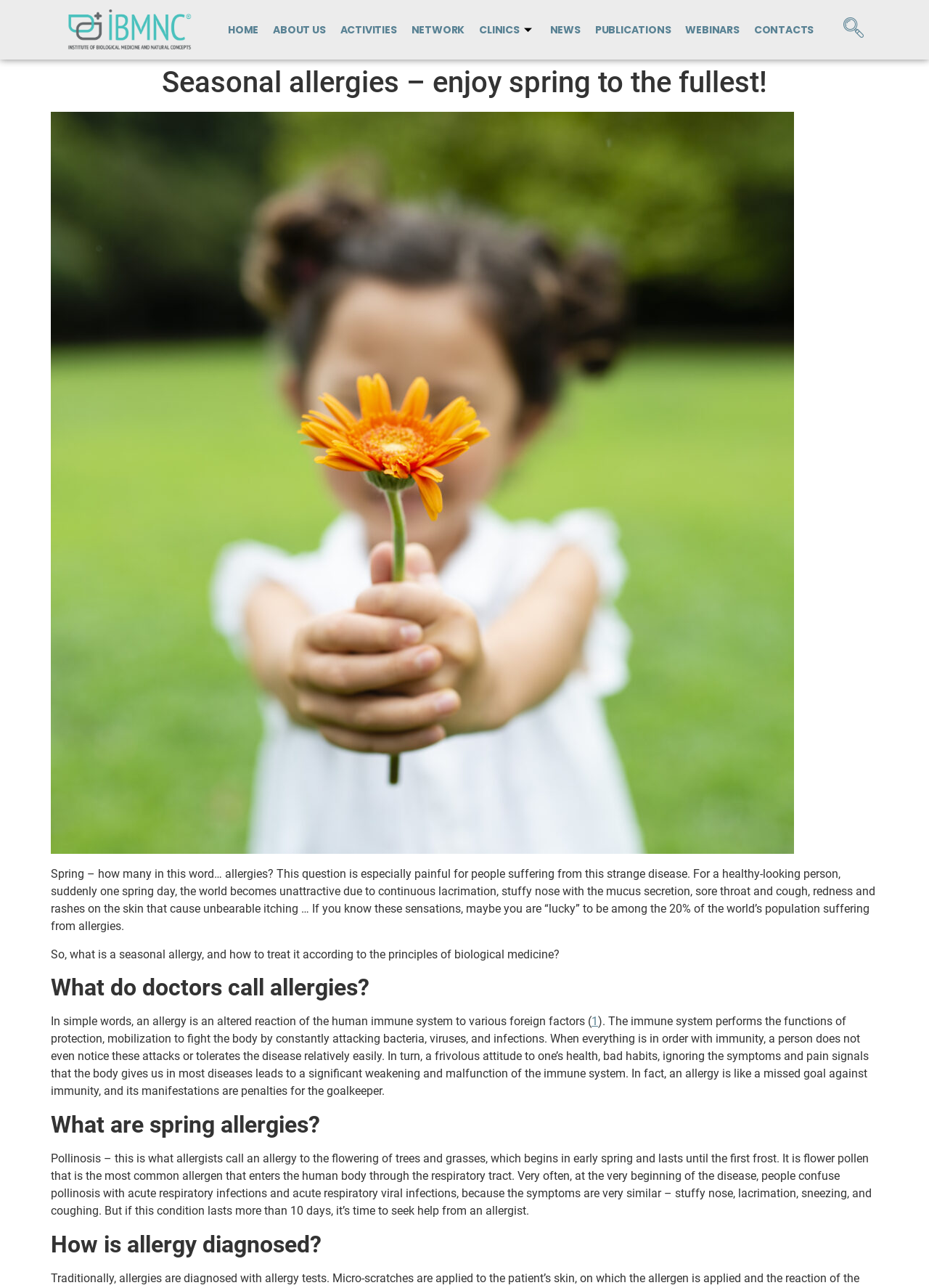Find and specify the bounding box coordinates that correspond to the clickable region for the instruction: "contact us".

[0.804, 0.009, 0.884, 0.037]